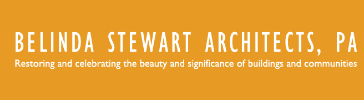Generate a comprehensive description of the image.

The image features the logo of Belinda Stewart Architects, PA, prominently displayed against a warm orange background. The logo includes the name "Belinda Stewart Architects, PA," rendered in a clean, modern font, along with the tagline "Restoring and celebrating the beauty and significance of buildings and communities." This highlights the firm’s commitment to architectural restoration and the enhancement of community spaces, reflecting their dedication to preserving cultural heritage and promoting architectural significance.